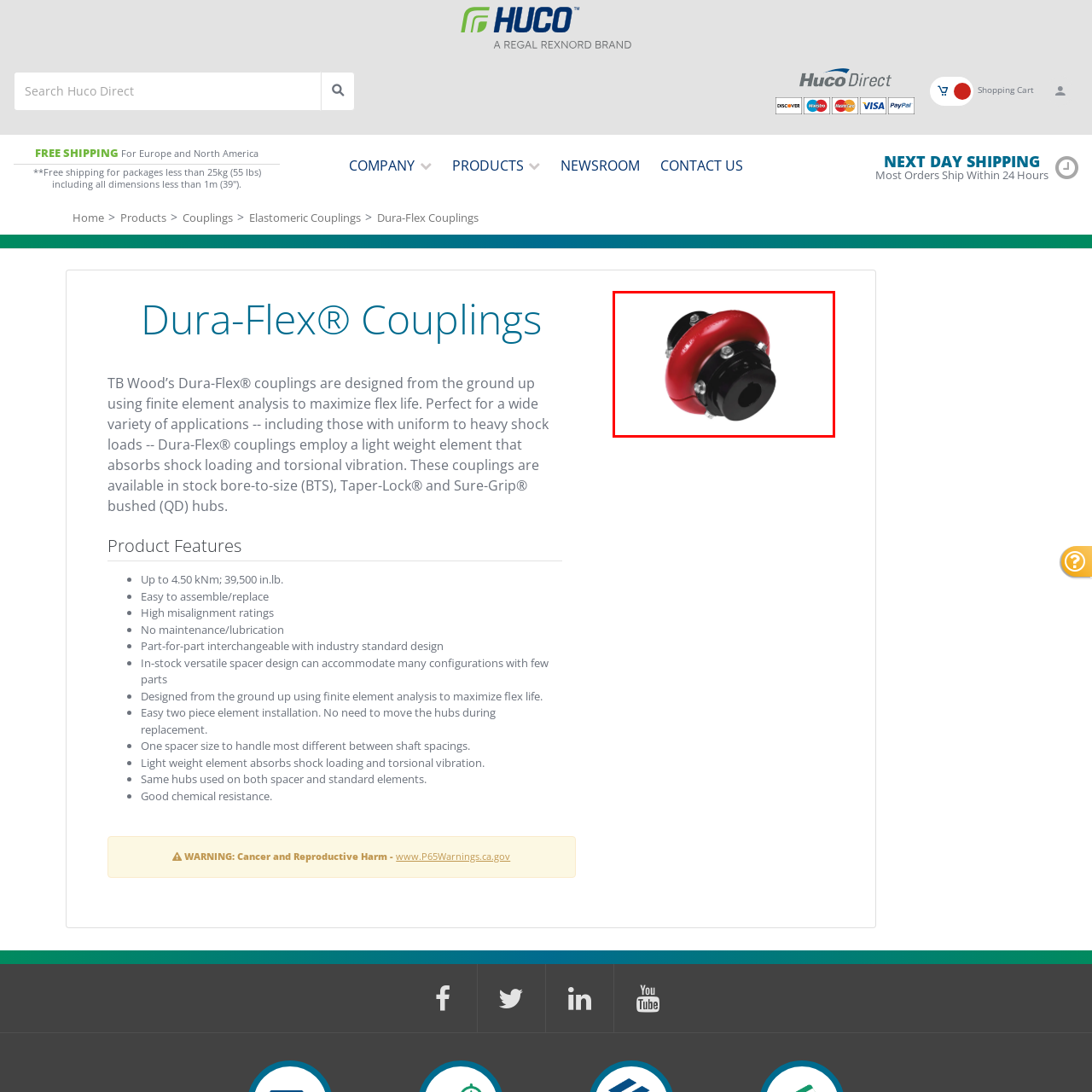Generate a detailed explanation of the image that is highlighted by the red box.

The image showcases a Dura-Flex® coupling, a critical component designed to enhance flexibility and efficiency in mechanical systems. This coupling features a vibrant red exterior and a sturdy black interface. The design integrates lightweight materials, allowing it to effectively absorb shock loading and reduce torsional vibration, making it suitable for applications experiencing uniform to heavy shock loads. Notably versatile, the Dura-Flex® coupling is readily available in stock with different bore-to-size configurations, including Taper-Lock® and Sure-Grip® bushed hubs. This innovation is engineered using finite element analysis to ensure maximum flex life and high misalignment ratings, promoting easy assembly and maintenance-free operation.